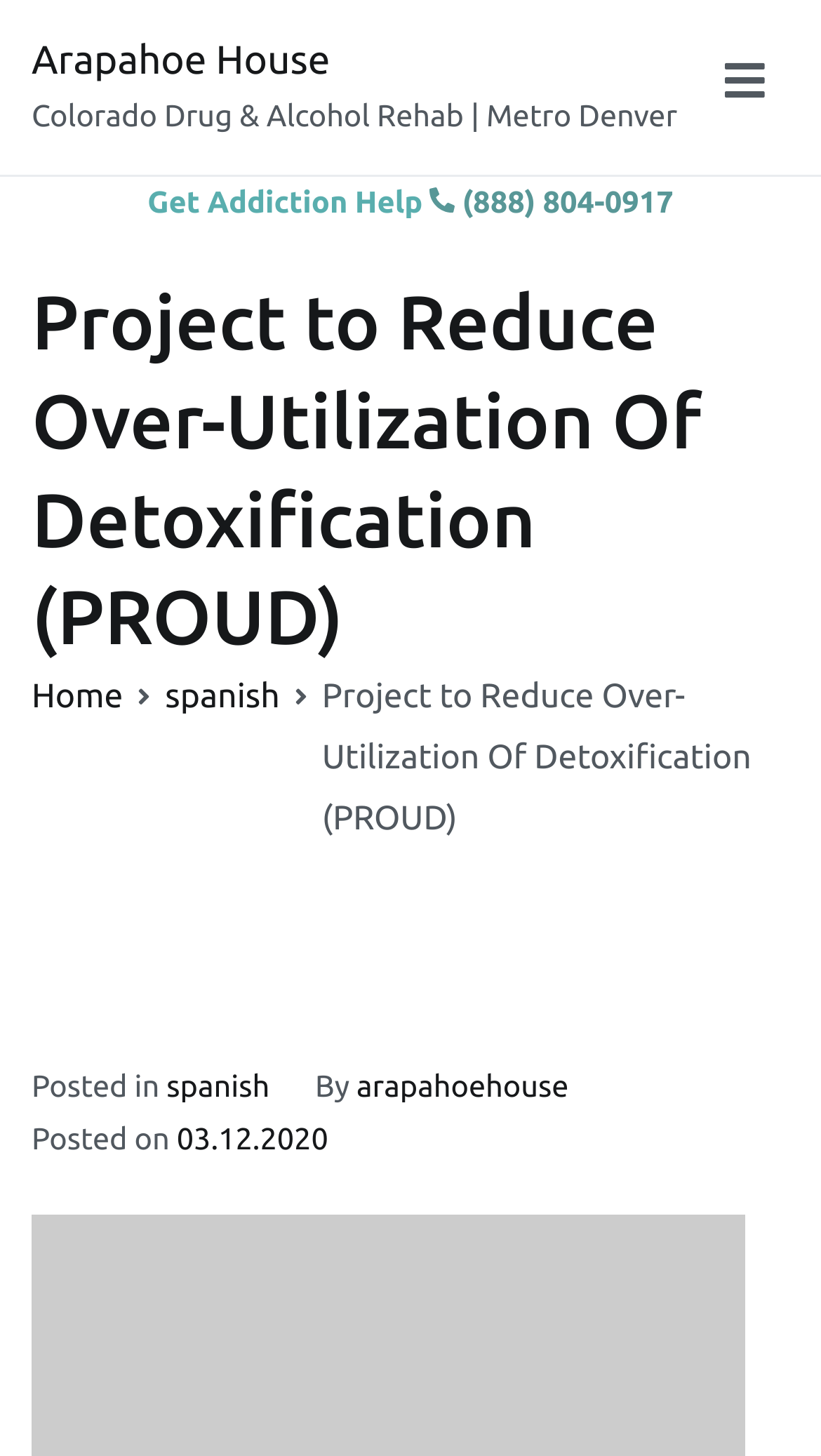Find the bounding box coordinates of the element to click in order to complete the given instruction: "Go to the Home page."

[0.038, 0.466, 0.15, 0.492]